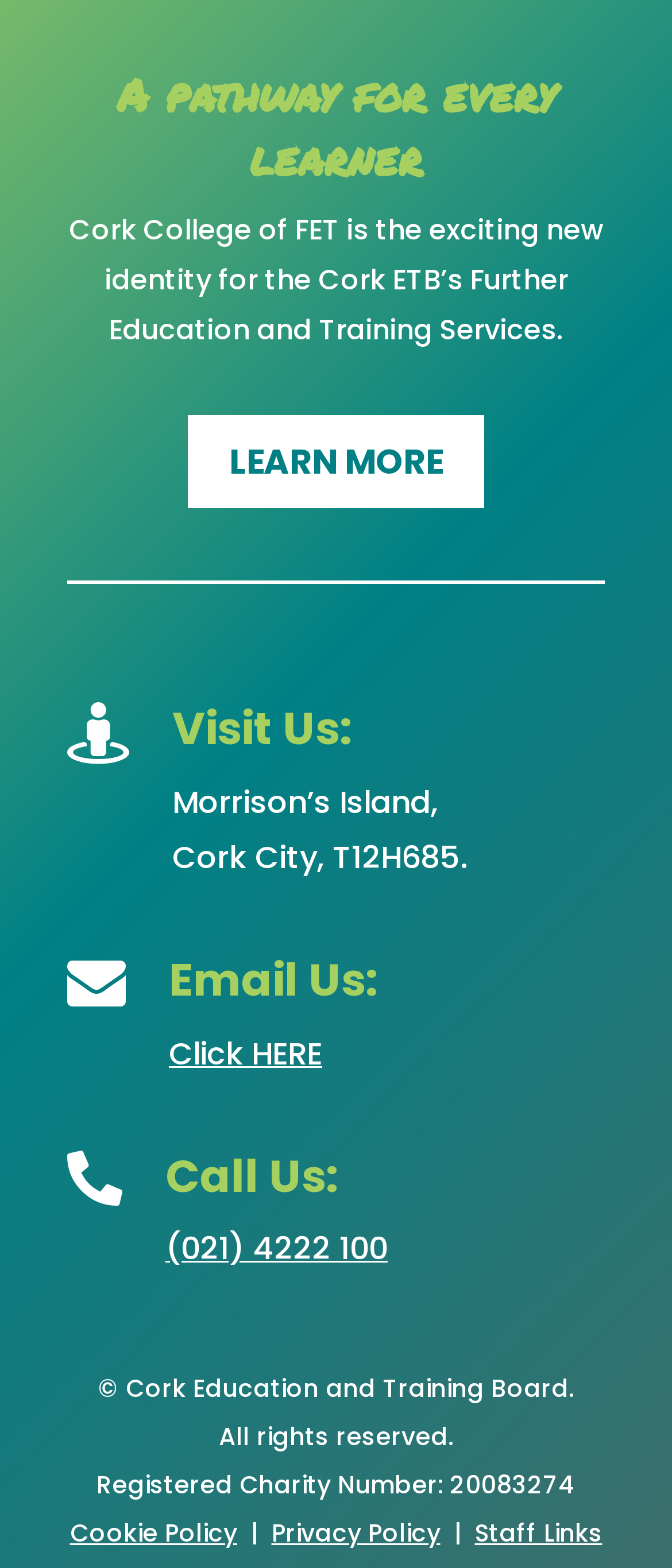Find the coordinates for the bounding box of the element with this description: "(021) 4222 100".

[0.246, 0.782, 0.577, 0.81]